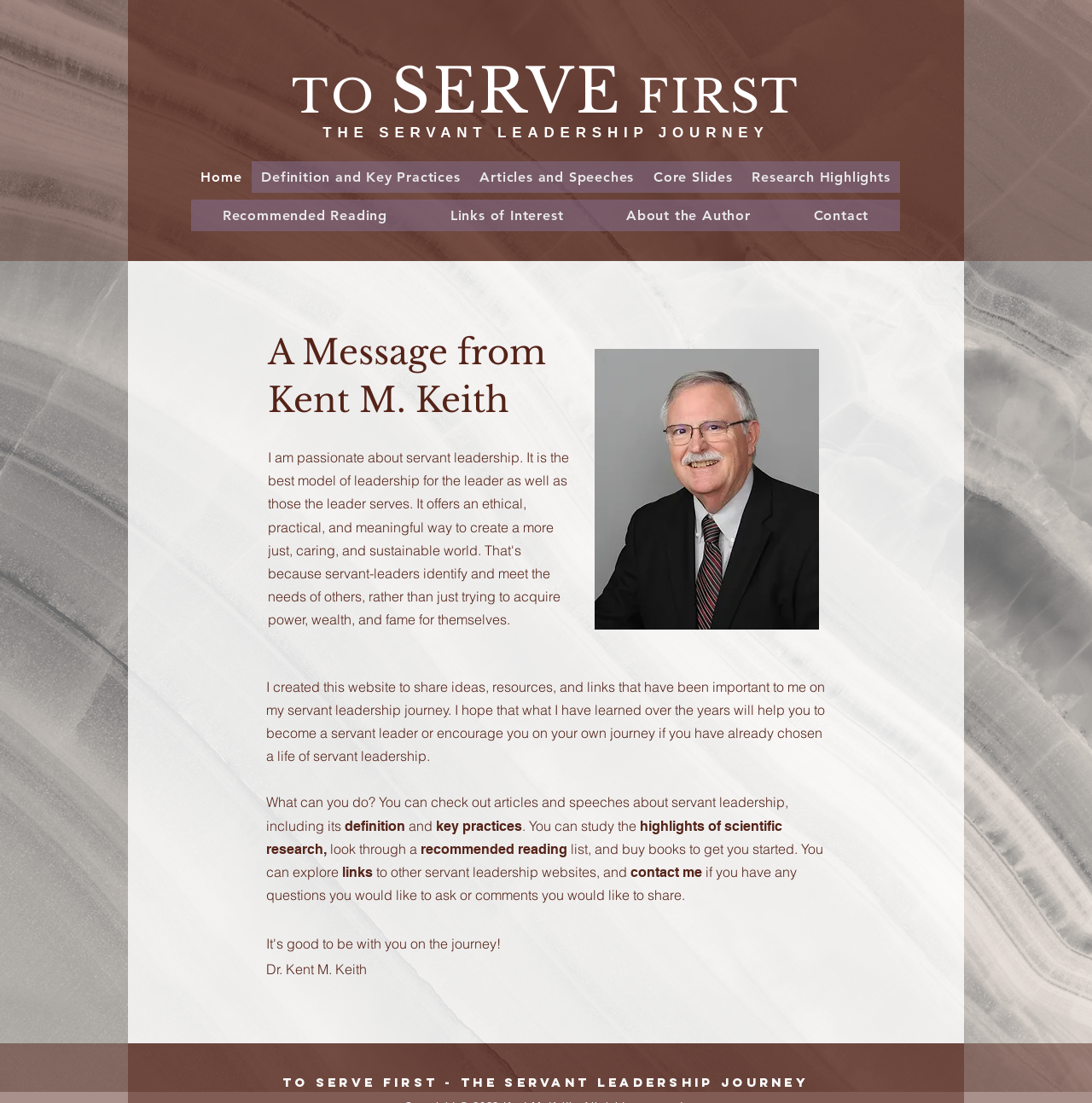Provide the bounding box coordinates for the UI element that is described by this text: "Contact". The coordinates should be in the form of four float numbers between 0 and 1: [left, top, right, bottom].

[0.716, 0.181, 0.824, 0.21]